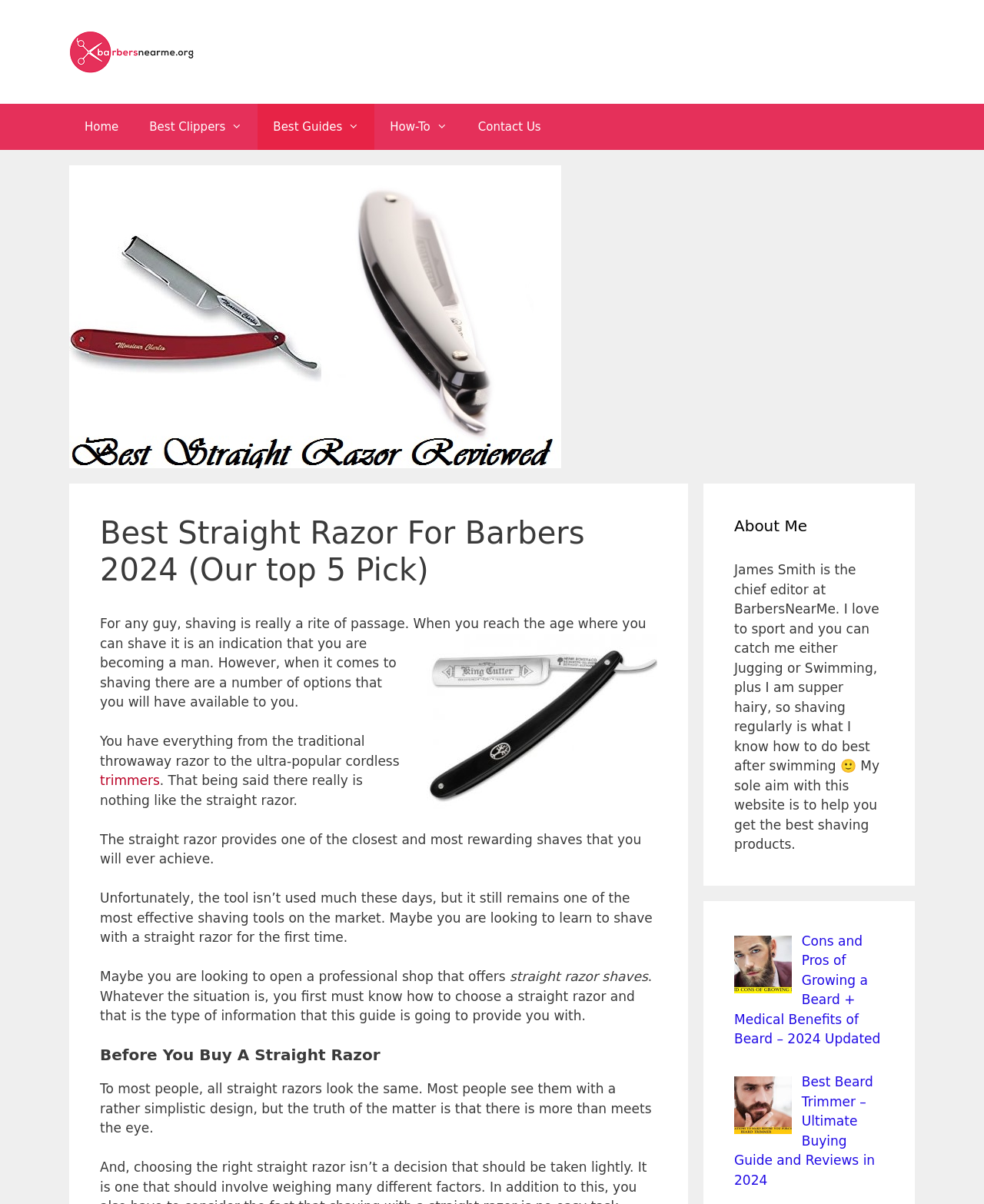What is the purpose of this webpage?
Analyze the image and deliver a detailed answer to the question.

The webpage provides information about the benefits of using a straight razor and guides the reader on how to choose a straight razor, indicating that the purpose of this webpage is to assist readers in selecting a suitable straight razor.